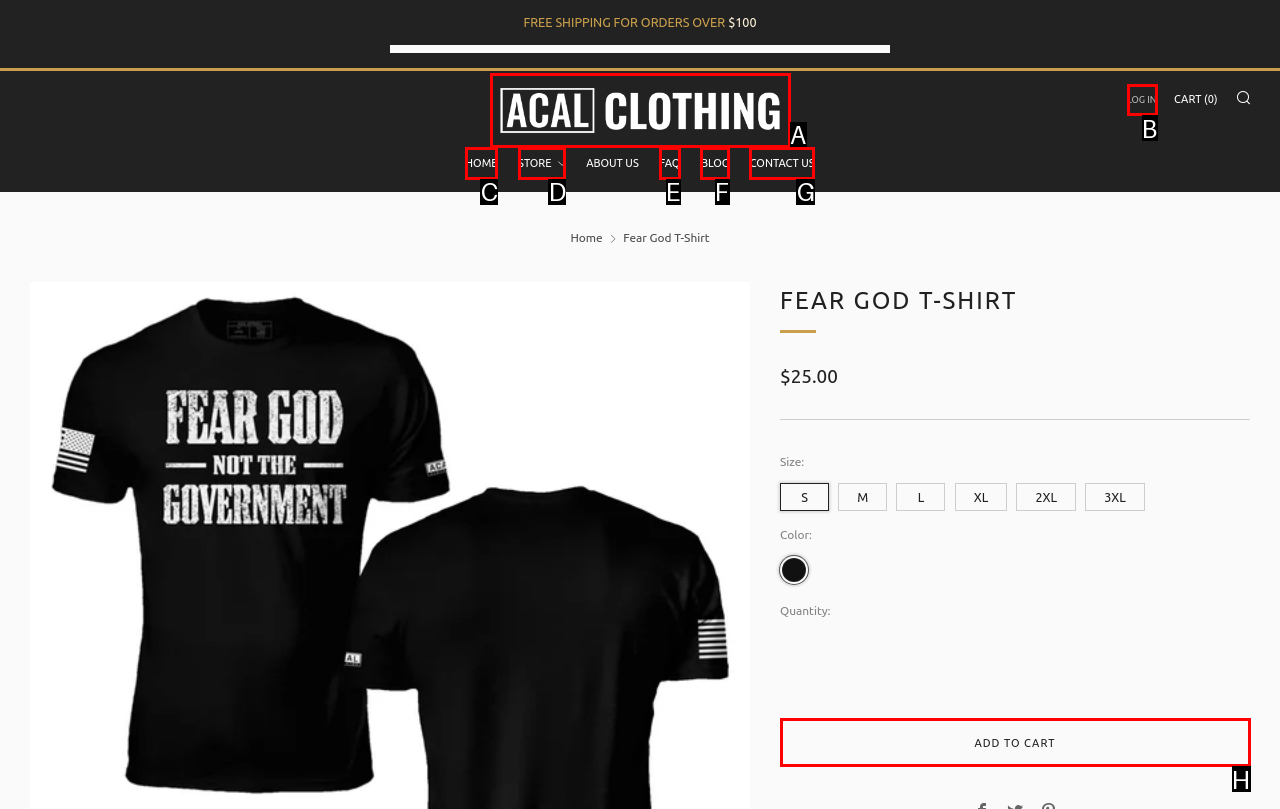Based on the choices marked in the screenshot, which letter represents the correct UI element to perform the task: Click on the 'LOG IN' link?

B